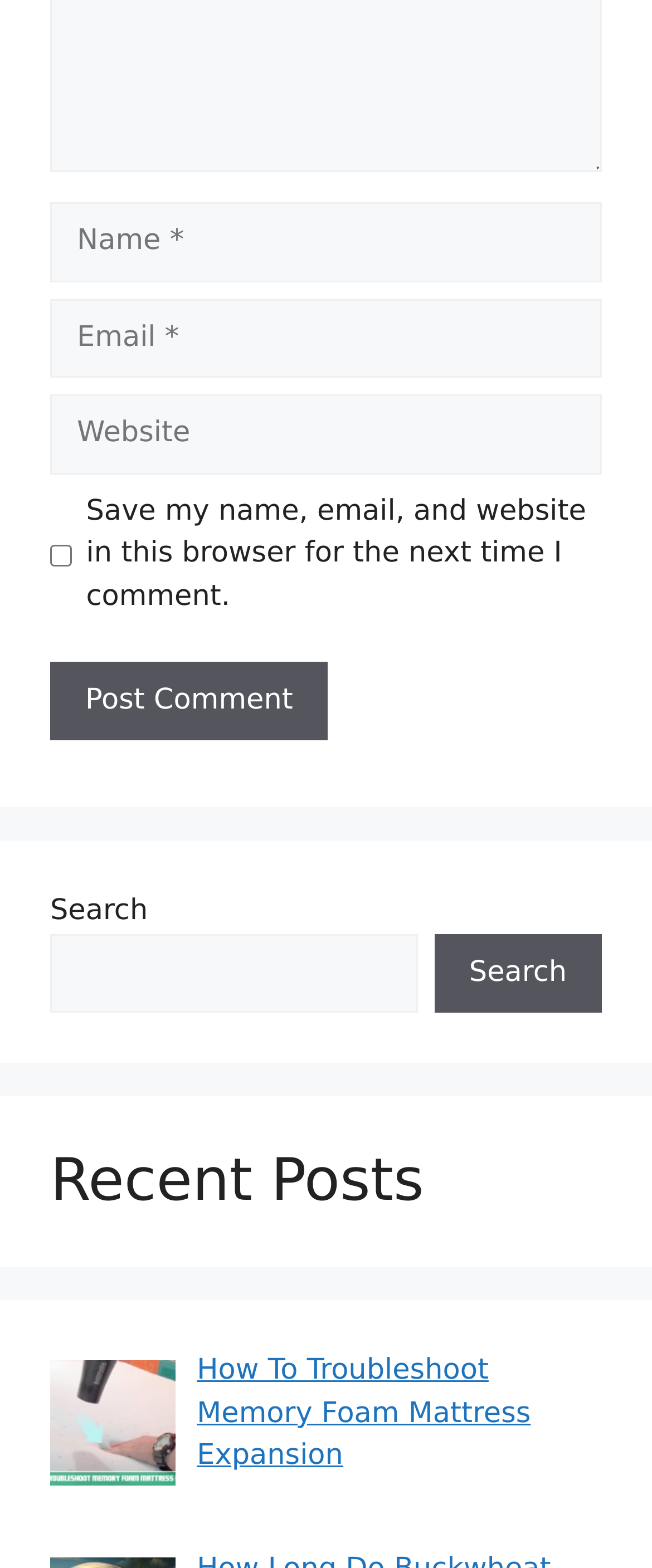What is the purpose of the checkbox?
Please answer the question with a single word or phrase, referencing the image.

Save comment info